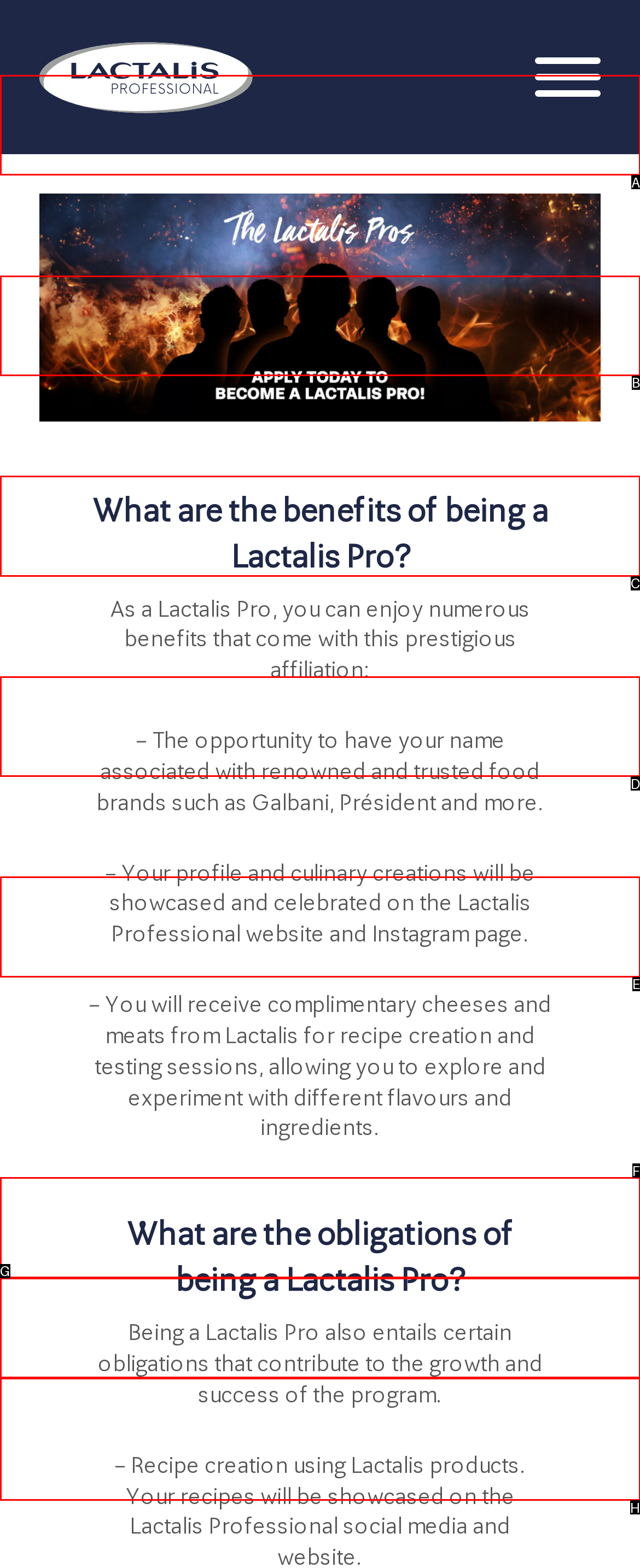Choose the letter of the option that needs to be clicked to perform the task: Explore the OUR PRODUCTS section. Answer with the letter.

H